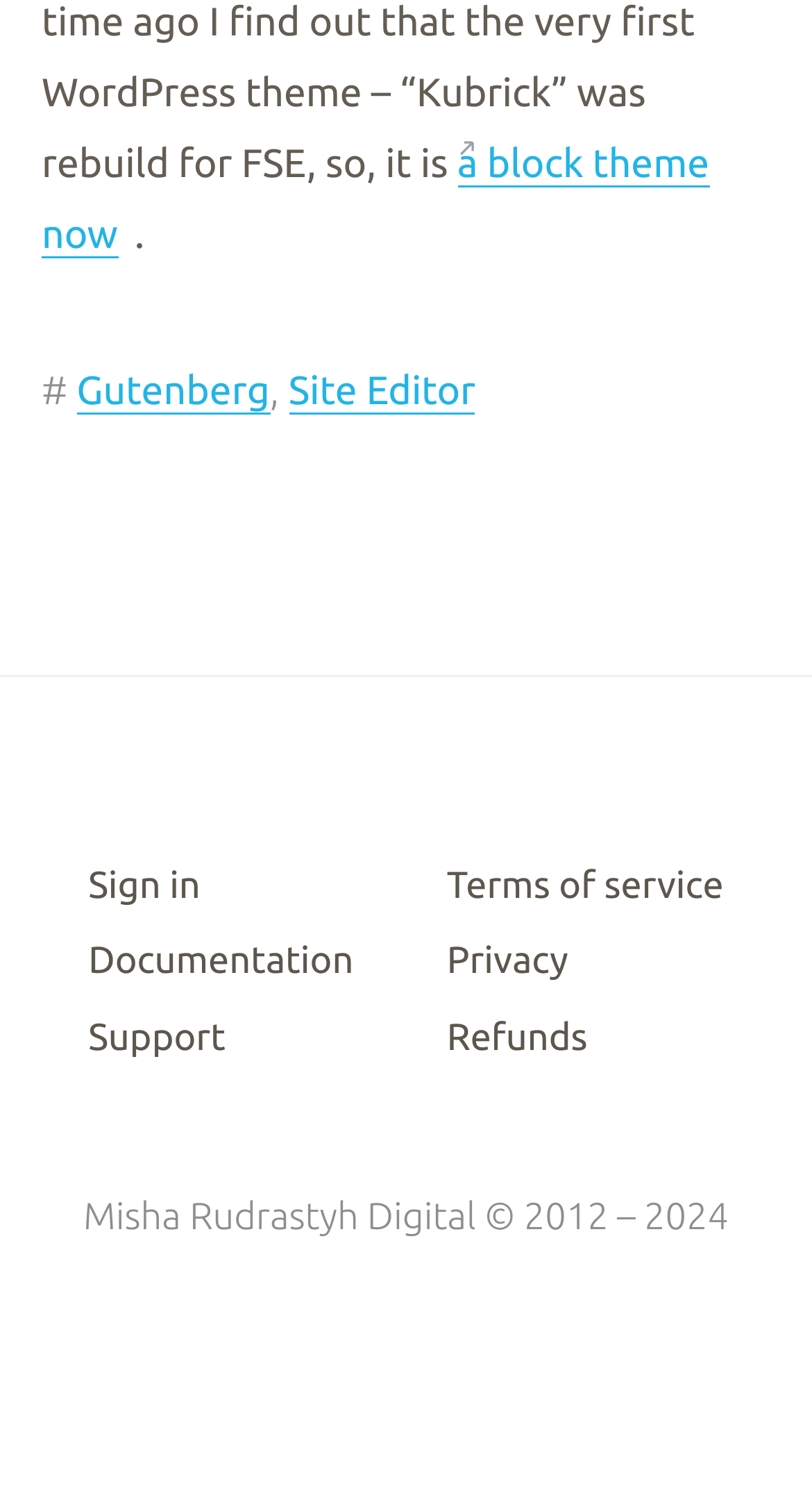How many elements are there in the top section? Refer to the image and provide a one-word or short phrase answer.

5